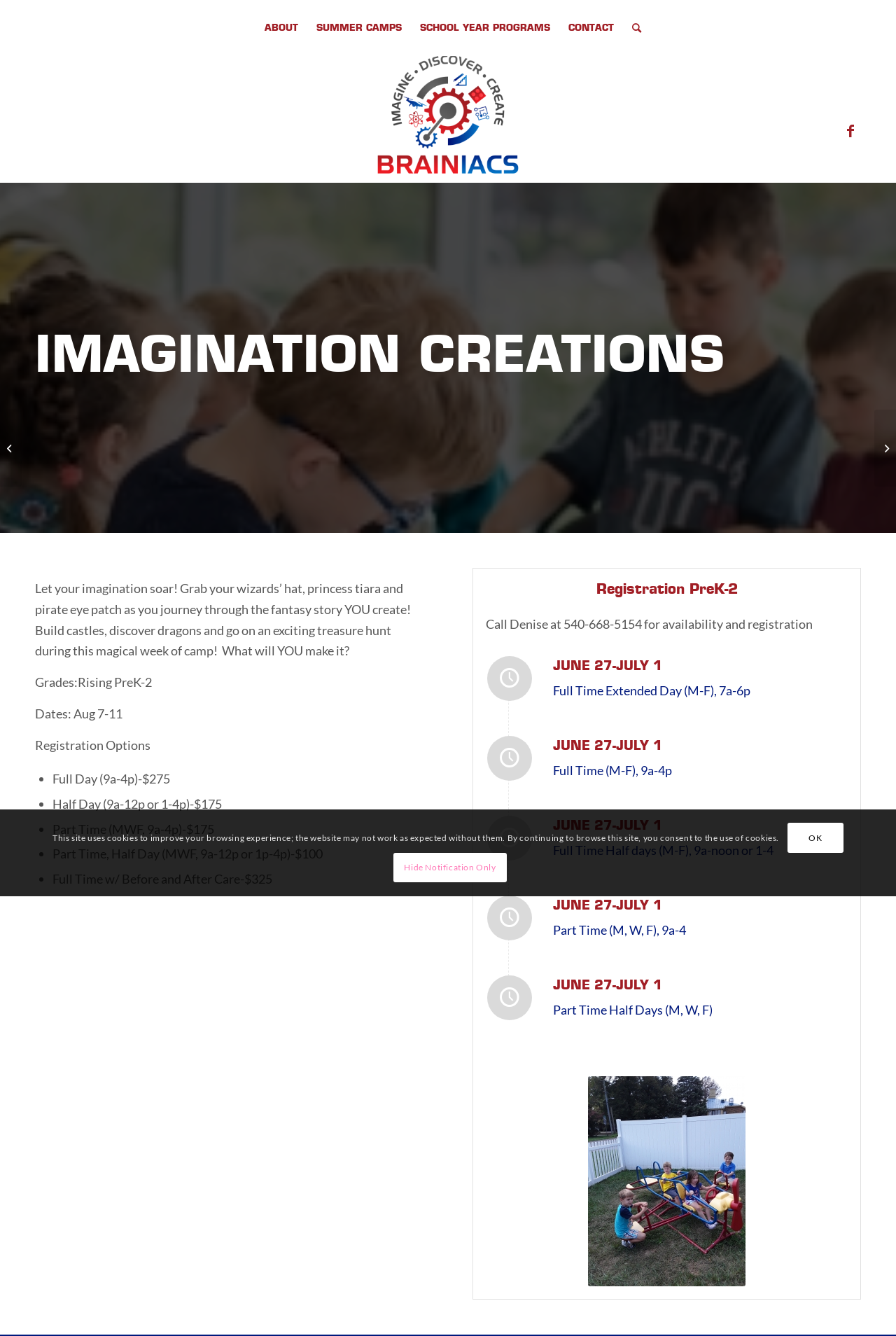Could you specify the bounding box coordinates for the clickable section to complete the following instruction: "Click Search"?

[0.695, 0.008, 0.715, 0.034]